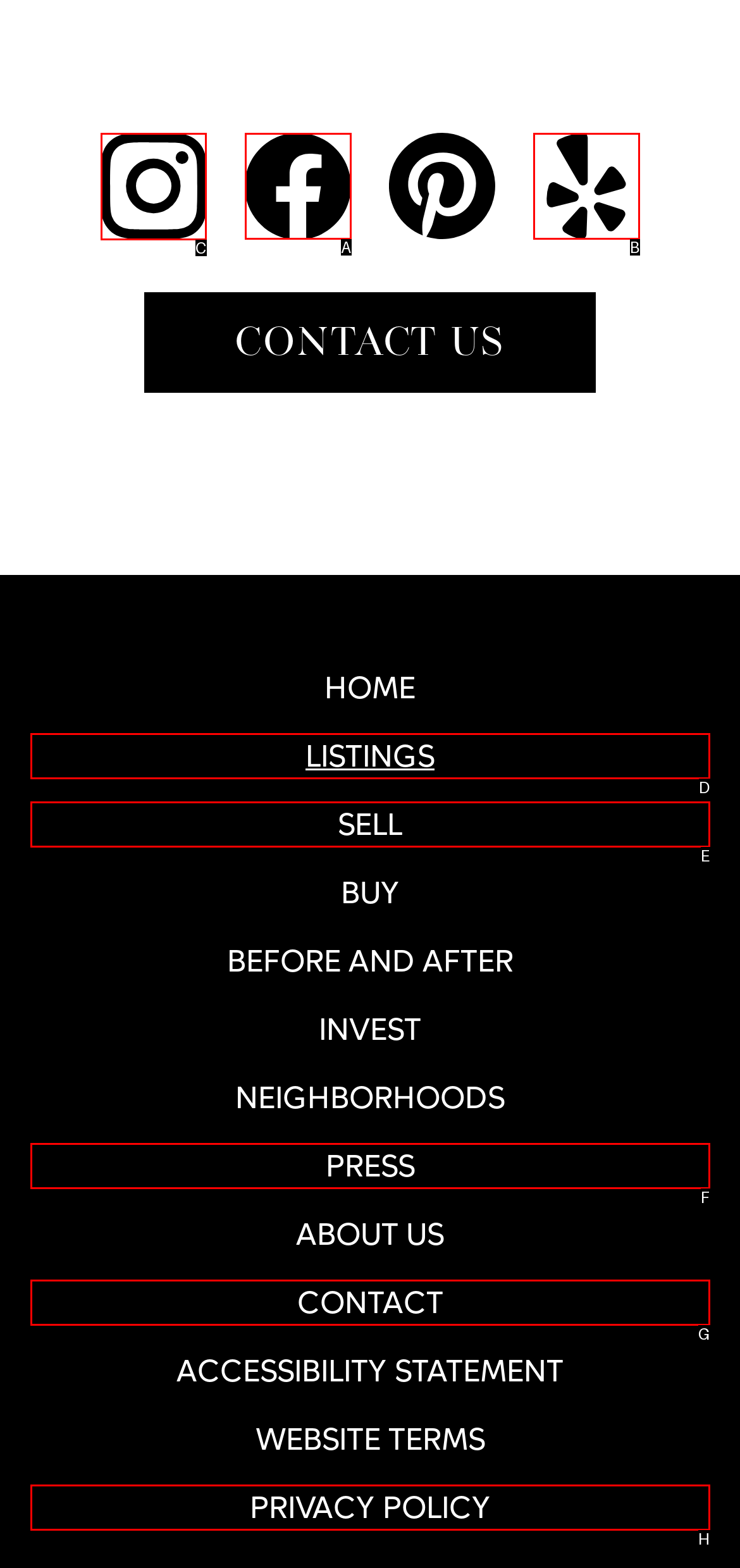Identify the correct UI element to click to follow this instruction: Subscribe to the newsletter
Respond with the letter of the appropriate choice from the displayed options.

None